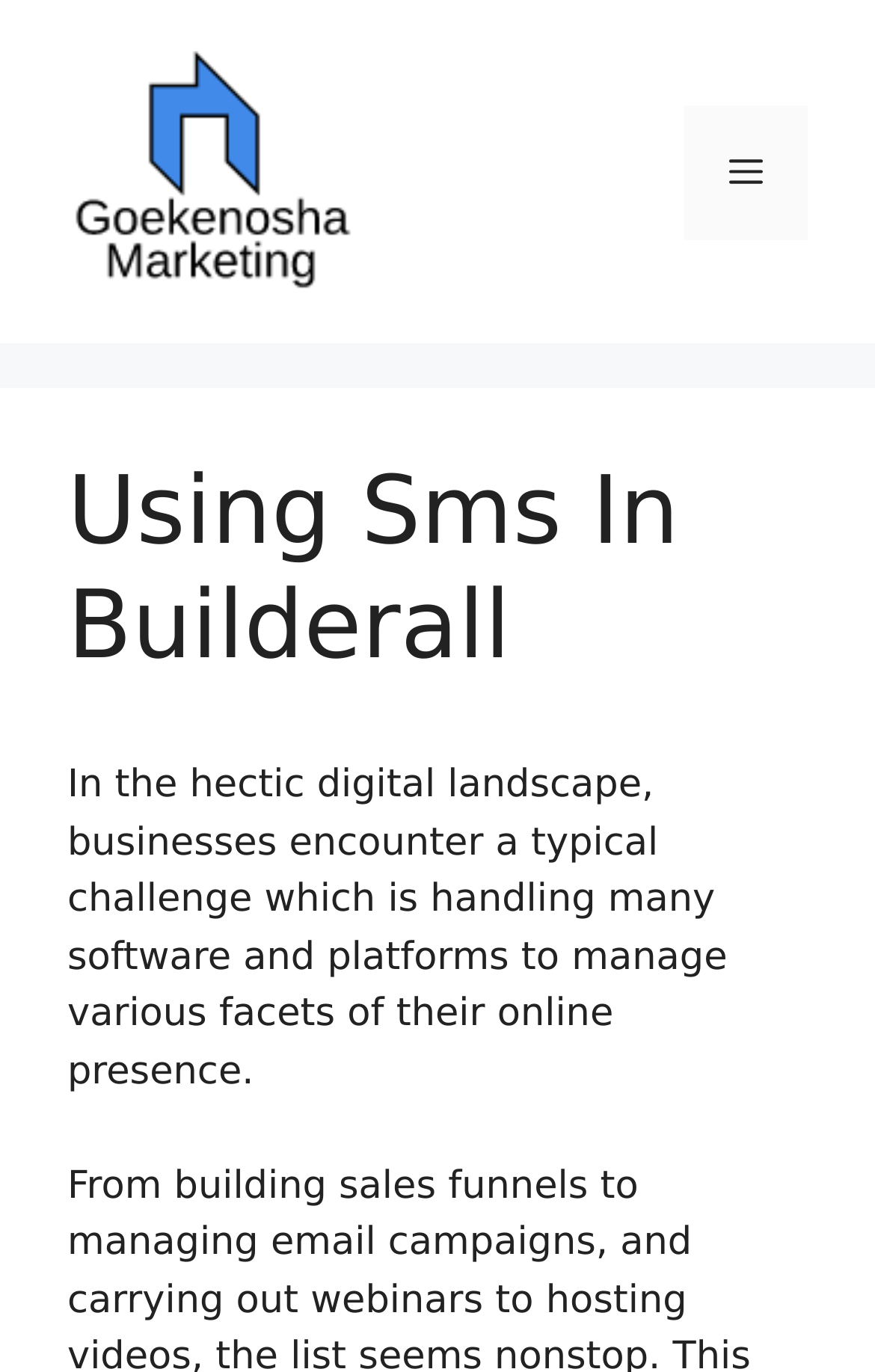What is the purpose of the 'Menu' button?
Refer to the image and provide a concise answer in one word or phrase.

To expand the primary menu